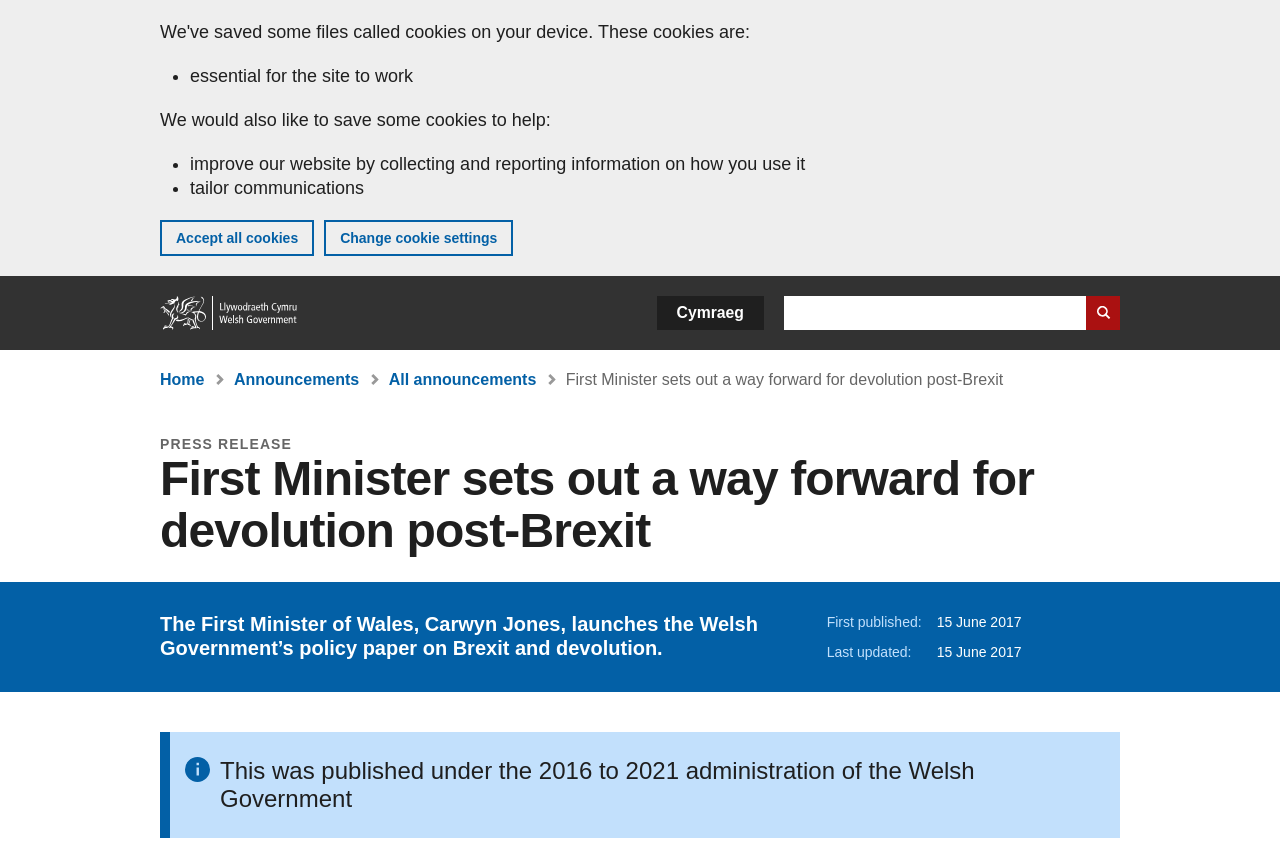Can you extract the headline from the webpage for me?

First Minister sets out a way forward for devolution post-Brexit